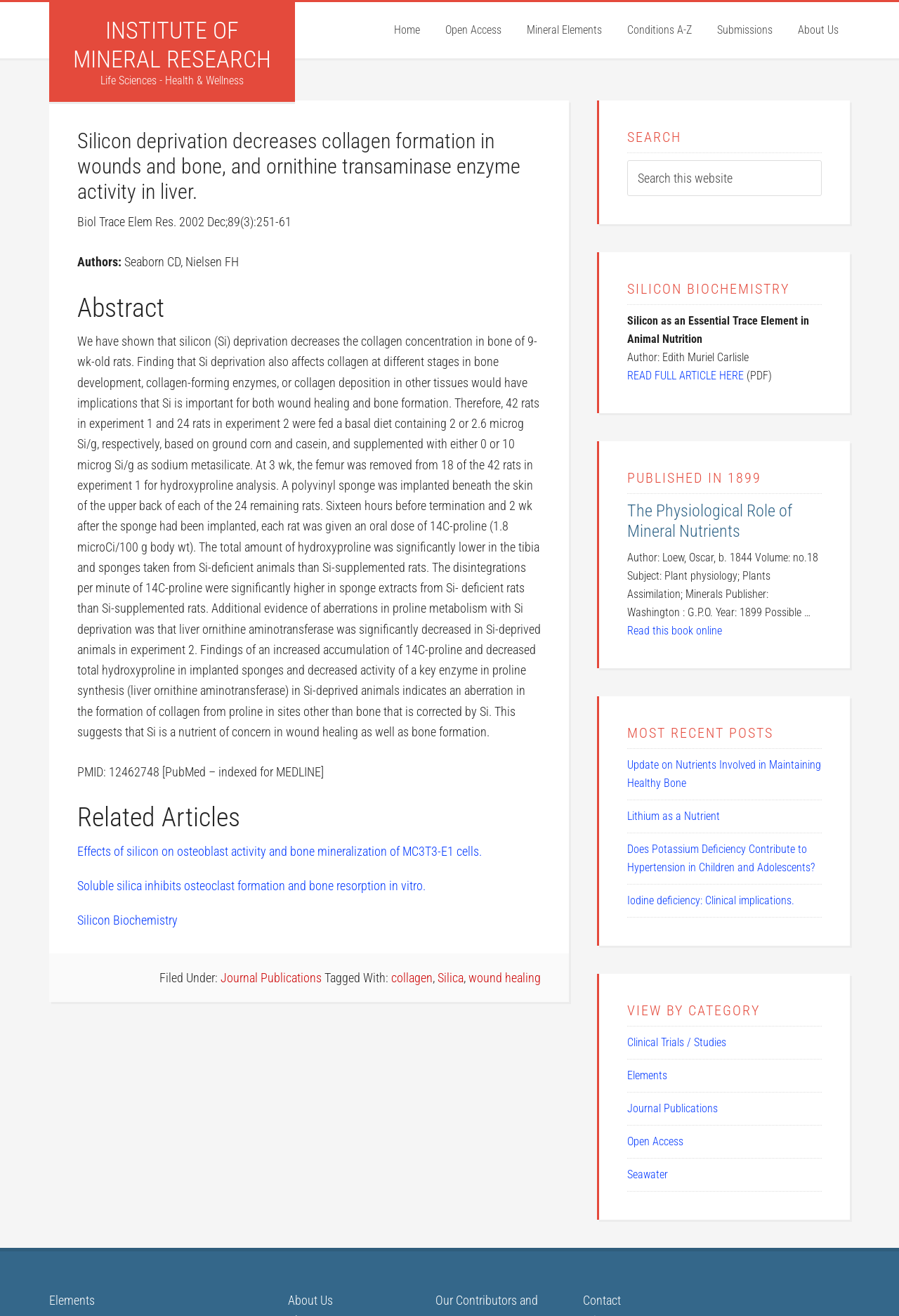What is the purpose of the search box?
Offer a detailed and full explanation in response to the question.

The question asks for the purpose of the search box, which can be found in the 'SEARCH' heading and the search box itself in the primary sidebar on the right side of the webpage.